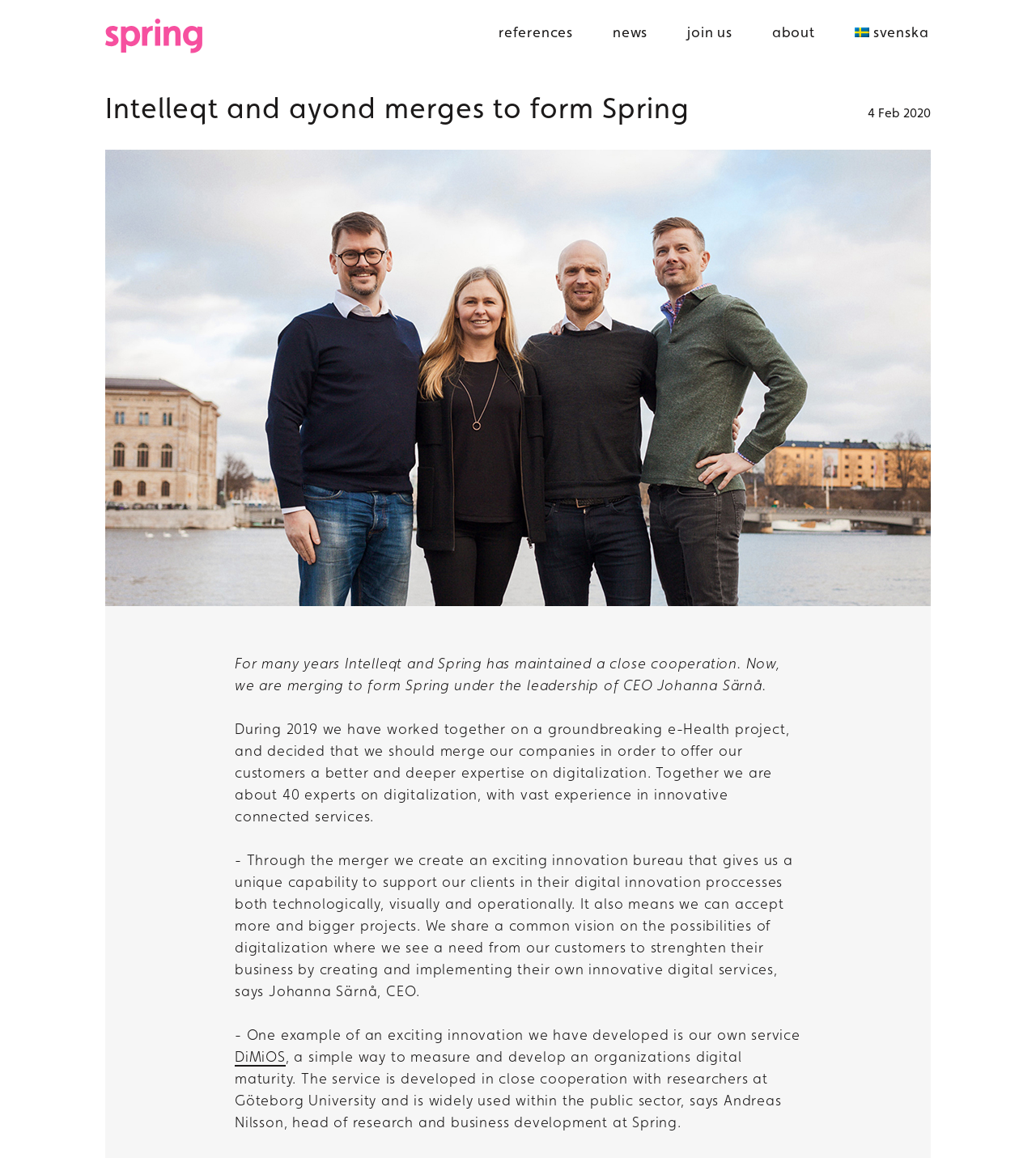What is the text of the webpage's headline?

Intelleqt and ayond merges to form Spring